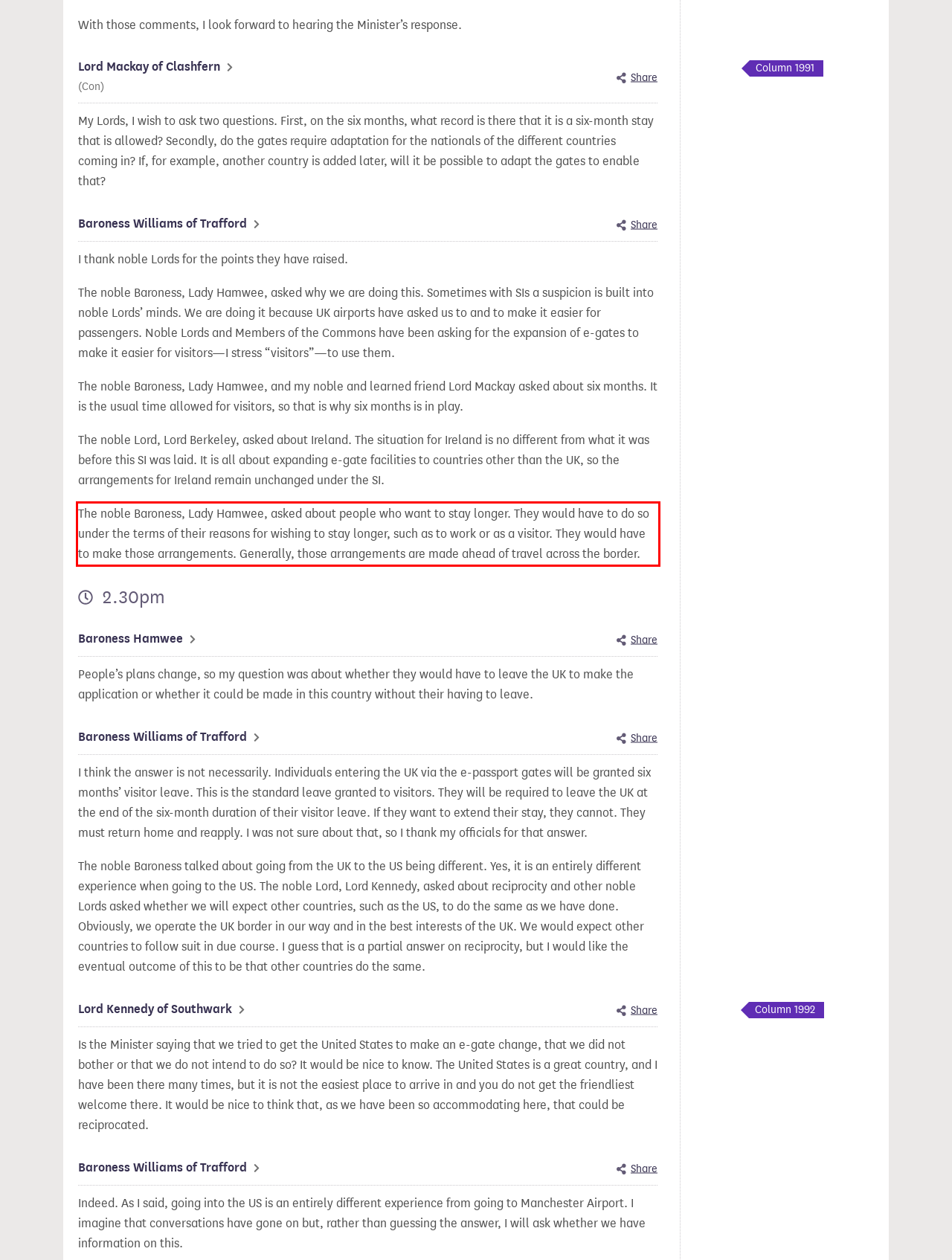Examine the webpage screenshot and use OCR to obtain the text inside the red bounding box.

The noble Baroness, Lady Hamwee, asked about people who want to stay longer. They would have to do so under the terms of their reasons for wishing to stay longer, such as to work or as a visitor. They would have to make those arrangements. Generally, those arrangements are made ahead of travel across the border.